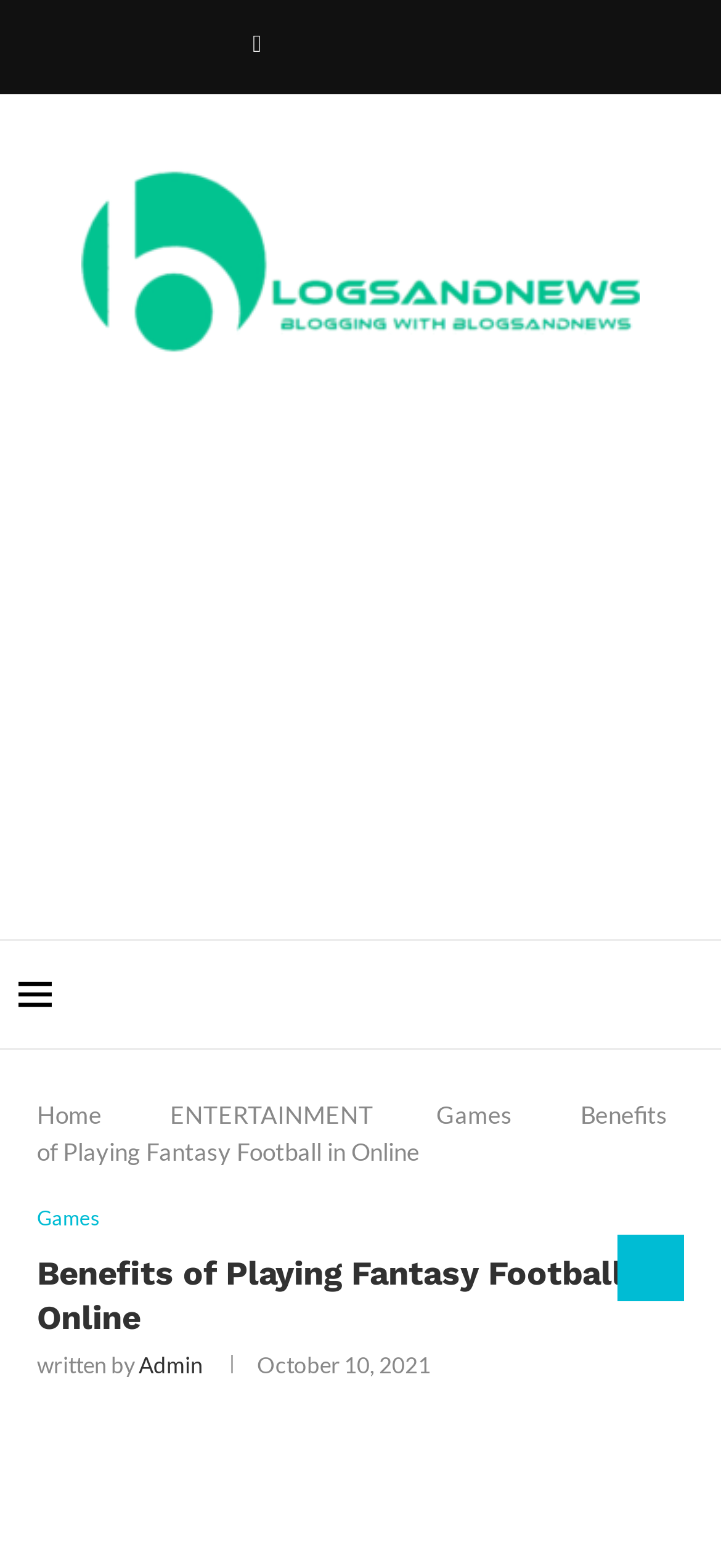Respond to the question with just a single word or phrase: 
How many images are there in the webpage?

4